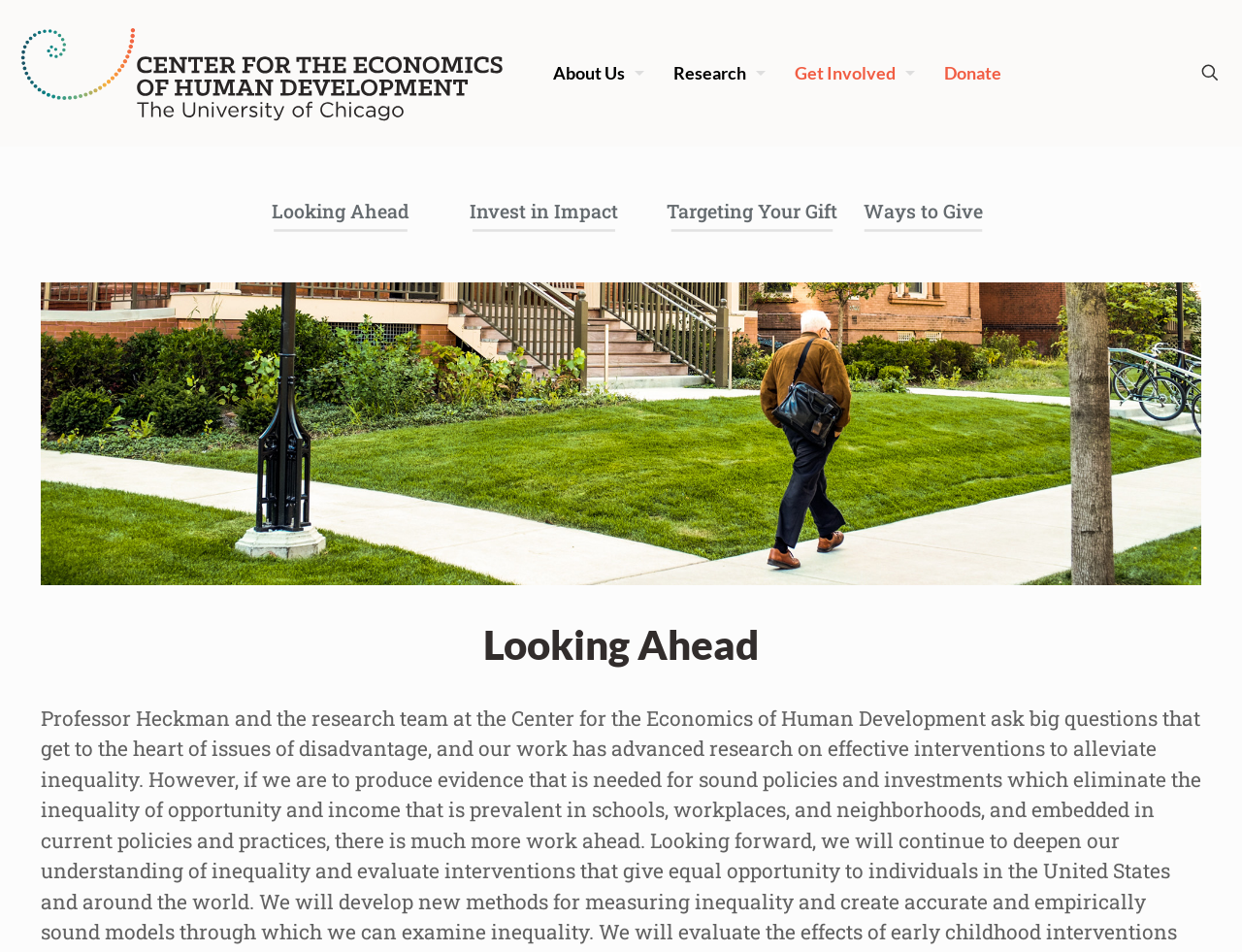Identify the bounding box coordinates of the specific part of the webpage to click to complete this instruction: "go to About Us page".

[0.445, 0.065, 0.503, 0.088]